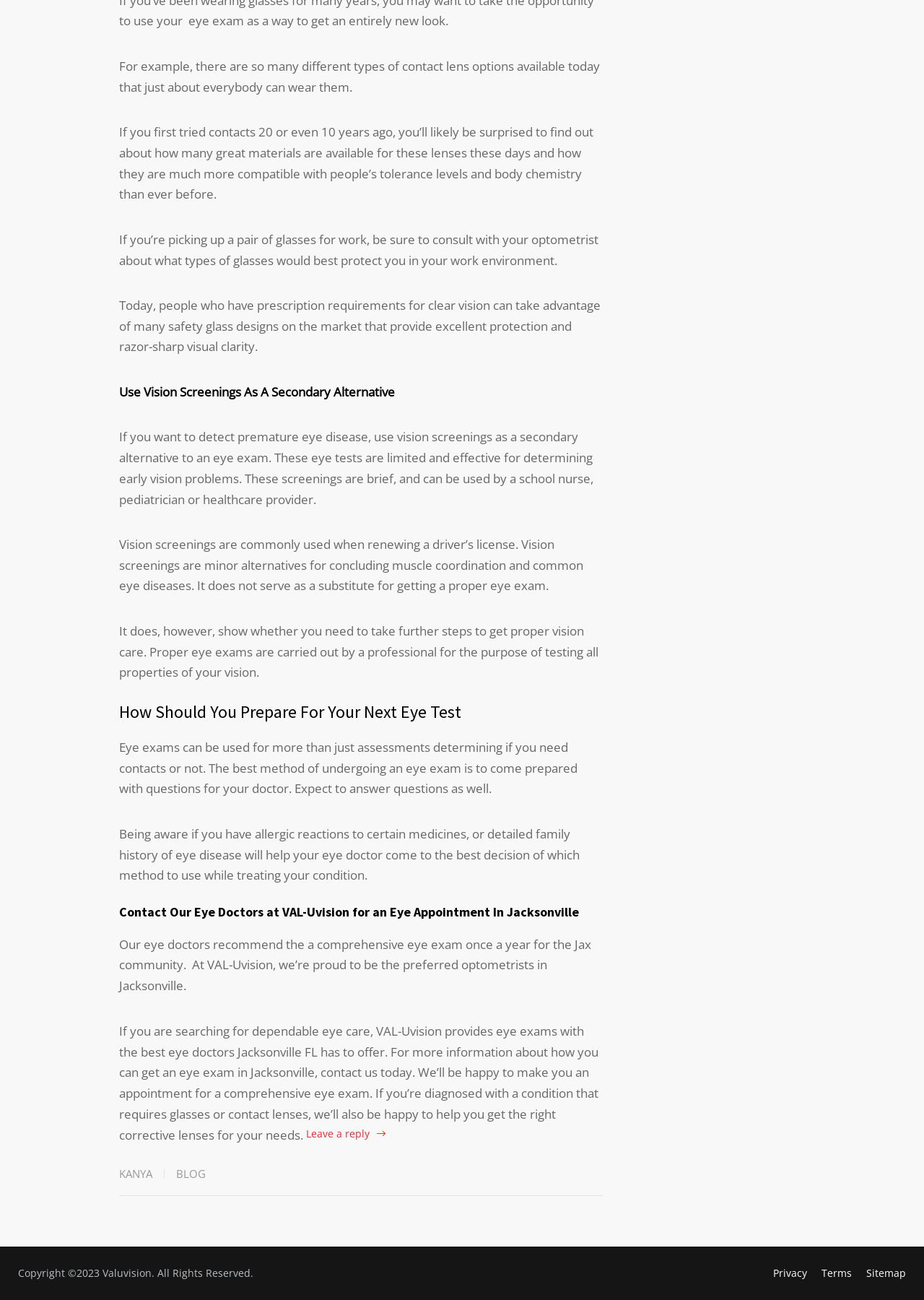Use a single word or phrase to answer this question: 
What is the main topic of this webpage?

Eye care